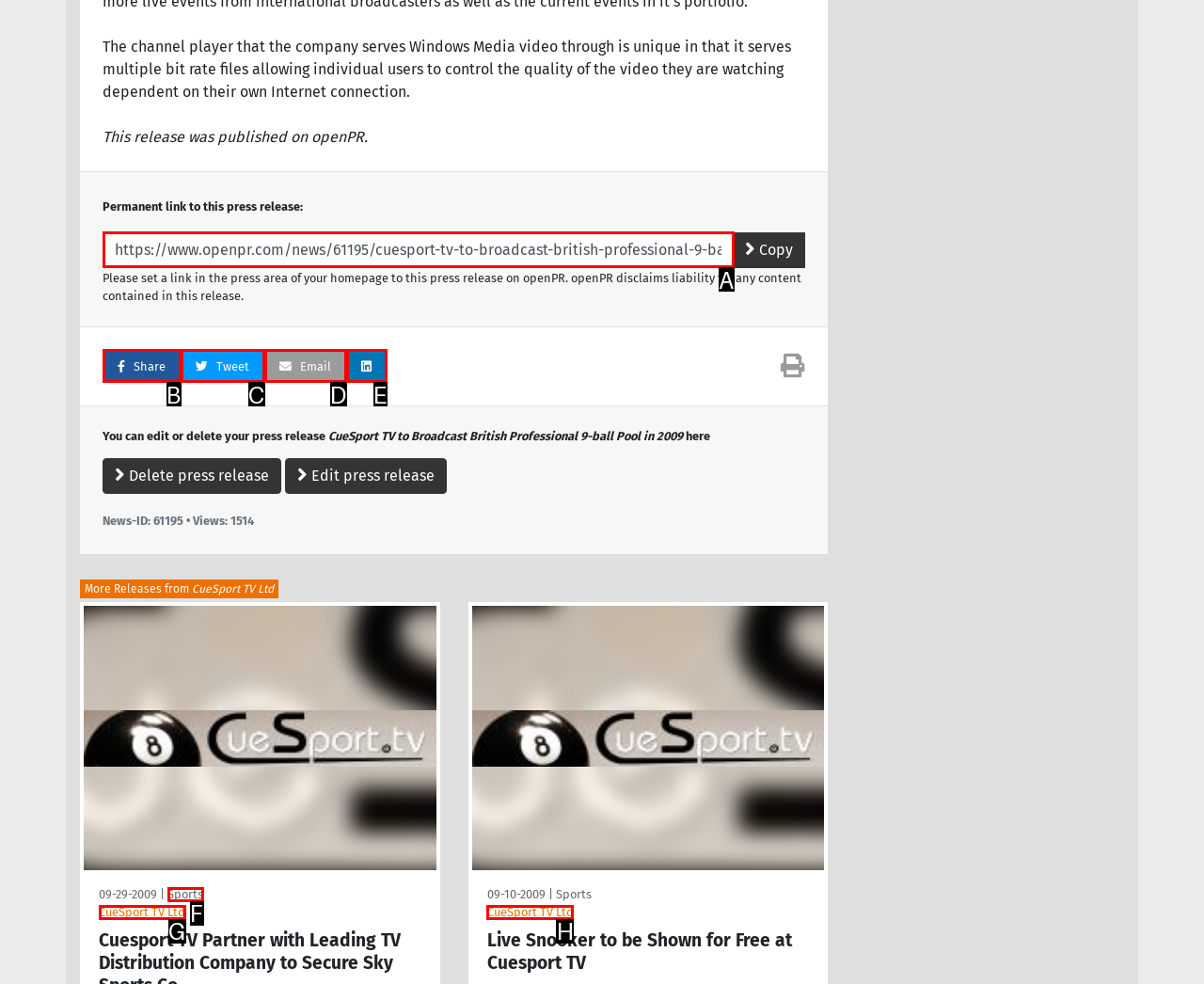From the choices provided, which HTML element best fits the description: CueSport TV Ltd? Answer with the appropriate letter.

G